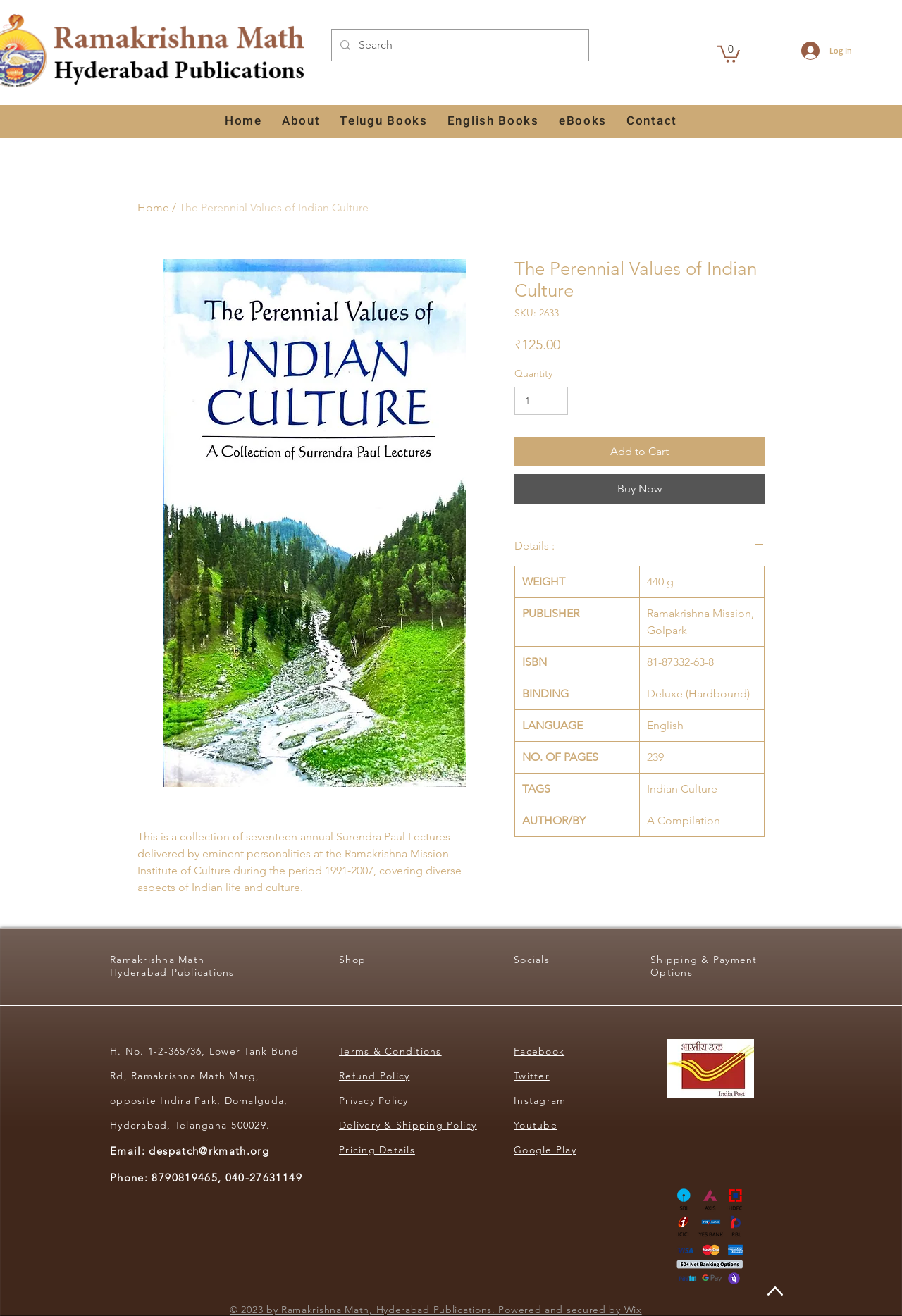How much does the book cost?
Using the picture, provide a one-word or short phrase answer.

₹125.00